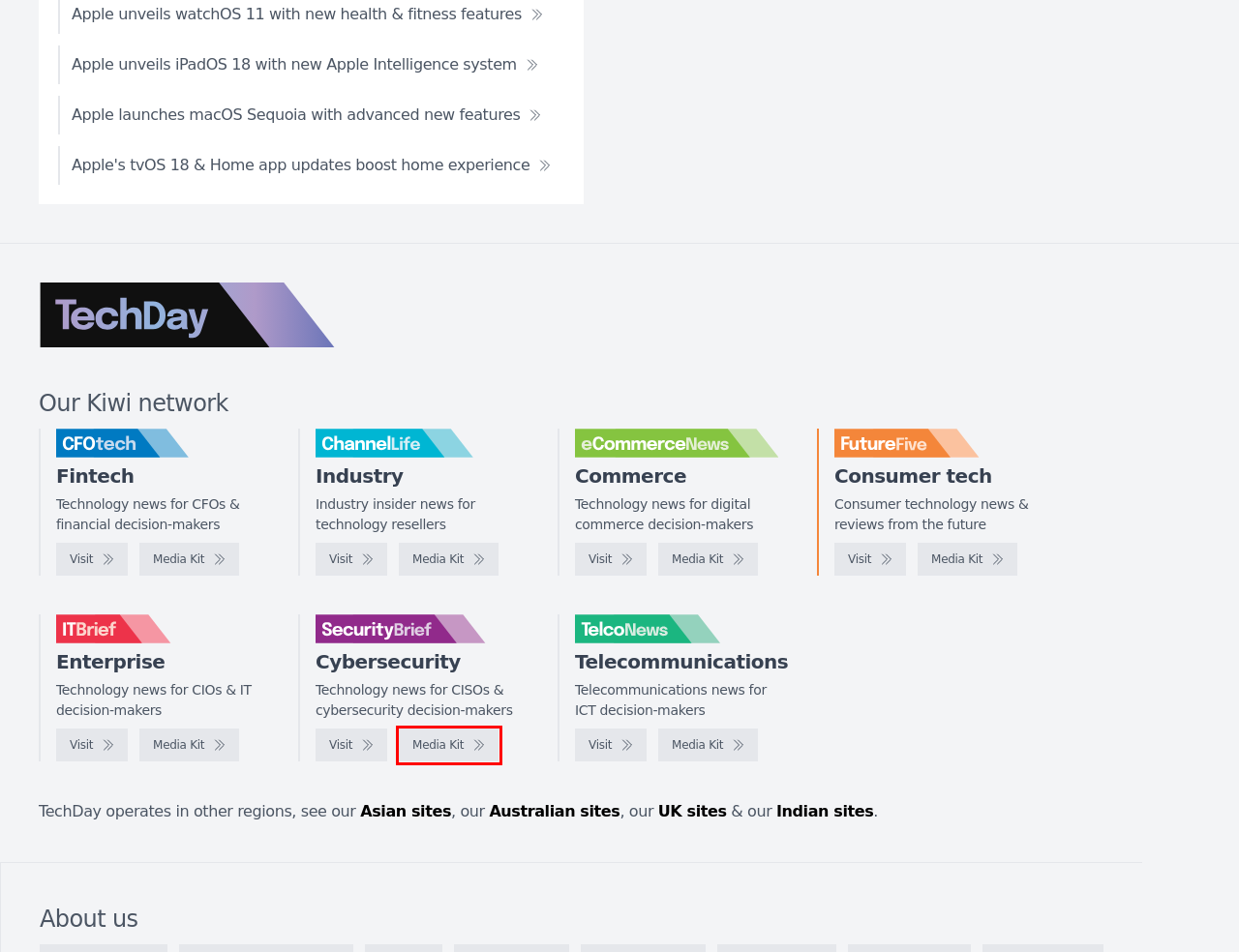Look at the screenshot of a webpage that includes a red bounding box around a UI element. Select the most appropriate webpage description that matches the page seen after clicking the highlighted element. Here are the candidates:
A. CFOtech New Zealand - Media kit
B. CFOtech New Zealand - Technology news for CFOs & financial decision-makers
C. IT Brief New Zealand - Technology news for CIOs & IT decision-makers
D. ChannelLife New Zealand - Industry insider news for technology resellers
E. SecurityBrief New Zealand - Technology news for CISOs & cybersecurity decision-makers
F. eCommerceNews New Zealand - Technology news for digital commerce decision-makers
G. IT Brief New Zealand - Media kit
H. SecurityBrief New Zealand - Media kit

H